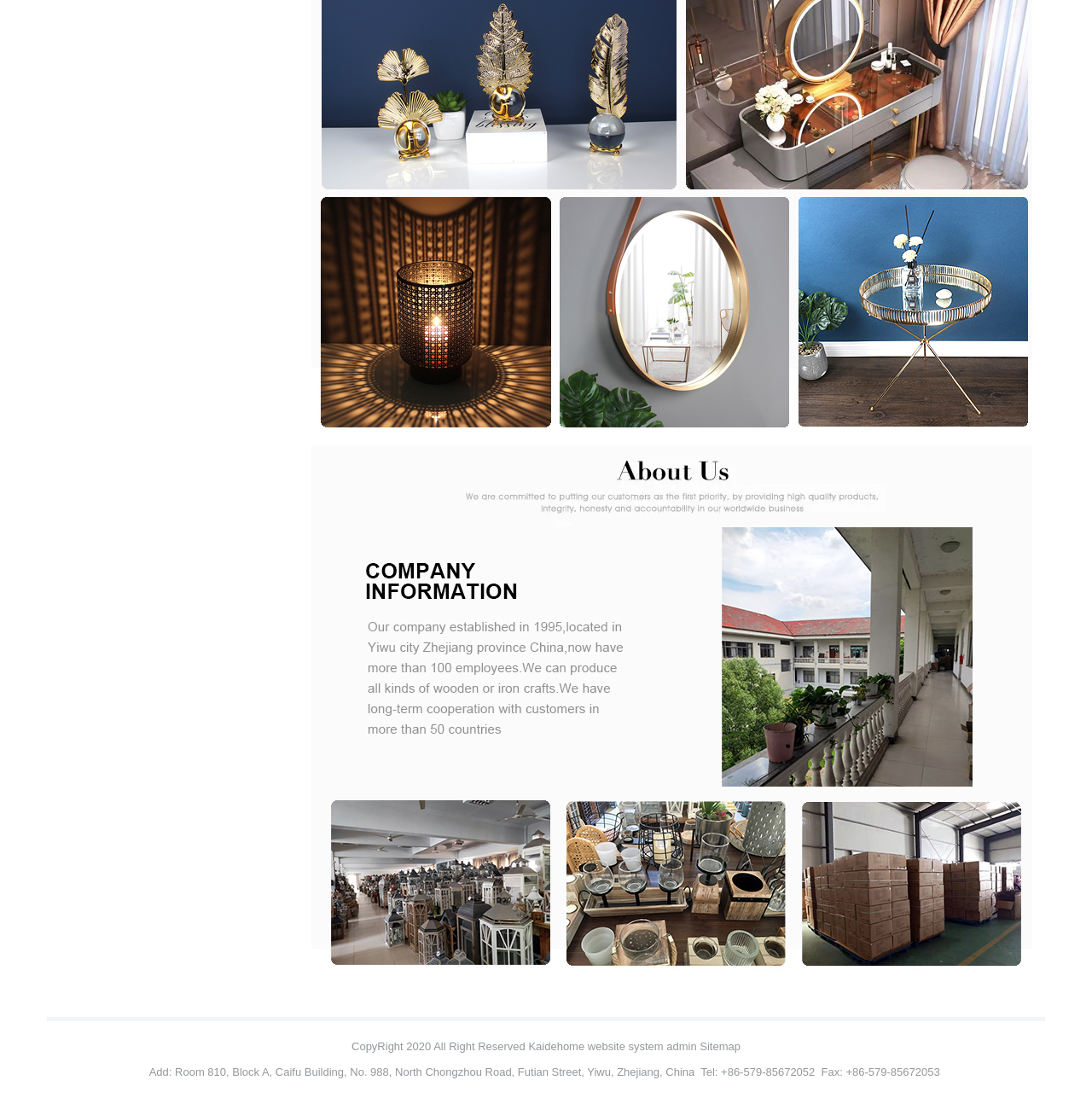From the webpage screenshot, predict the bounding box of the UI element that matches this description: "Sitemap".

[0.641, 0.947, 0.678, 0.959]